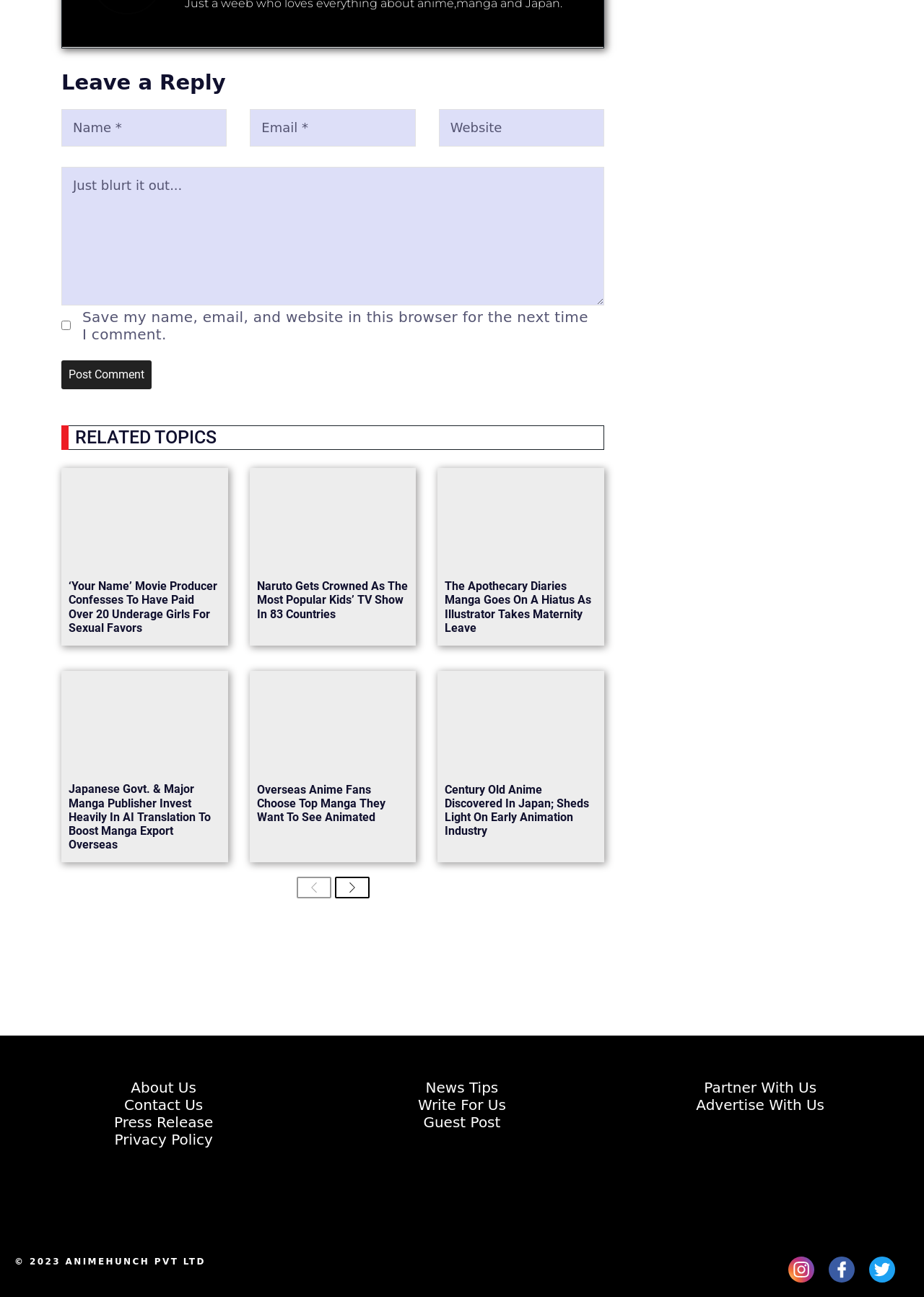Please pinpoint the bounding box coordinates for the region I should click to adhere to this instruction: "read related topic 'Your Name producer paid 20 underage girls'".

[0.066, 0.361, 0.247, 0.433]